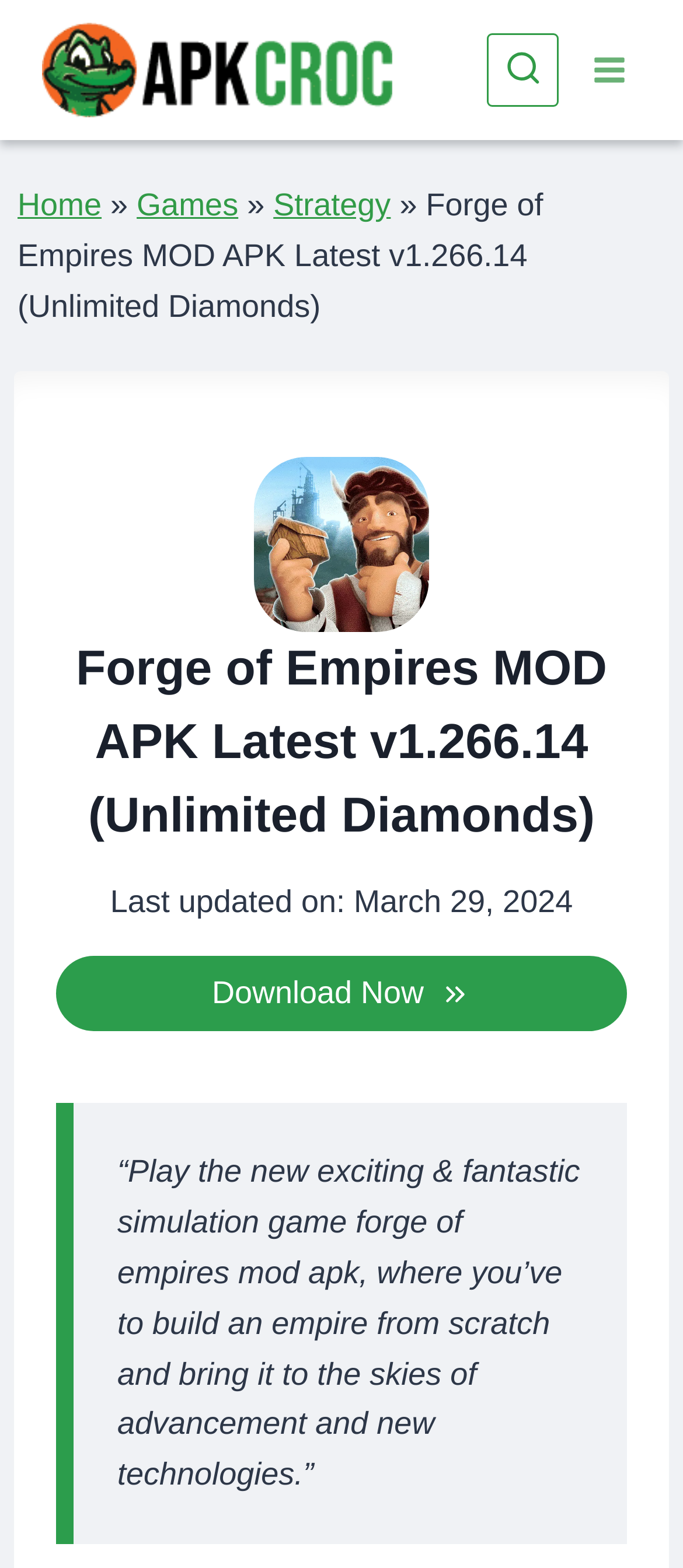Respond to the following query with just one word or a short phrase: 
What is the action of the 'Download Now' button?

To download the game